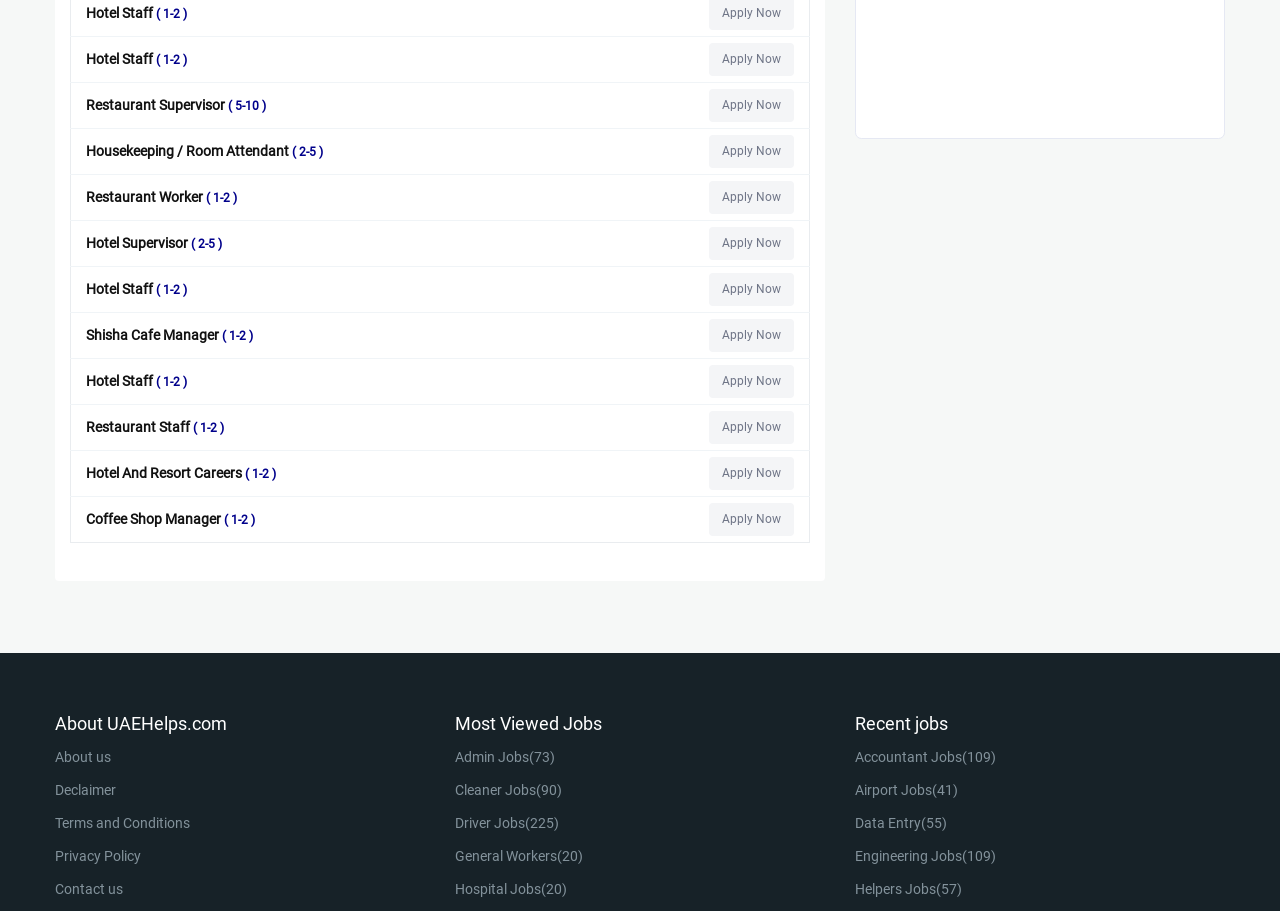Point out the bounding box coordinates of the section to click in order to follow this instruction: "Learn about Restaurant Supervisor position".

[0.067, 0.106, 0.214, 0.124]